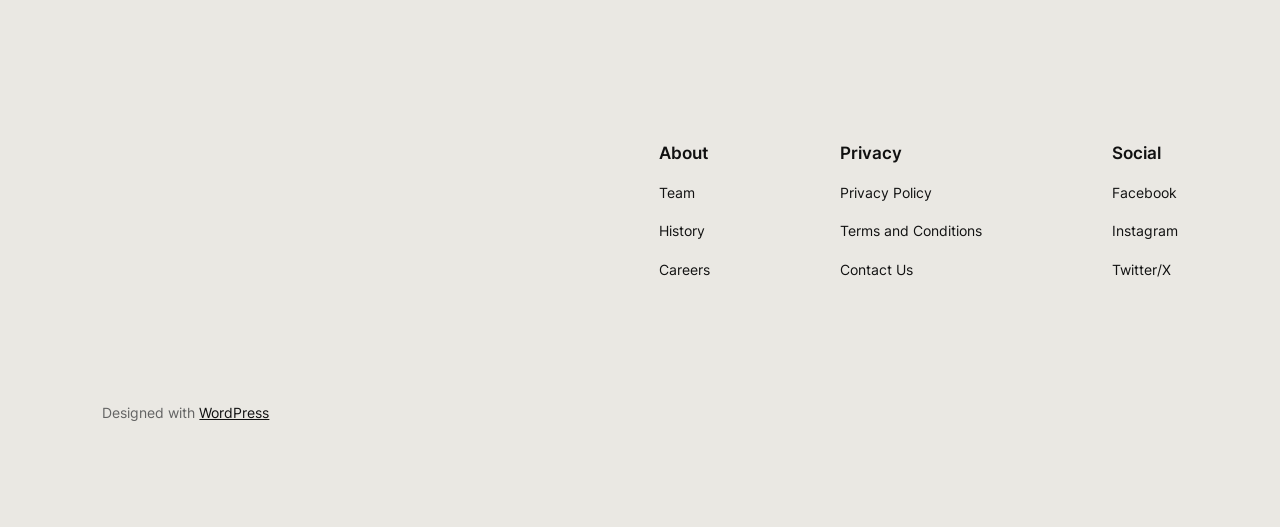Specify the bounding box coordinates of the area to click in order to follow the given instruction: "view Team page."

[0.515, 0.345, 0.543, 0.388]